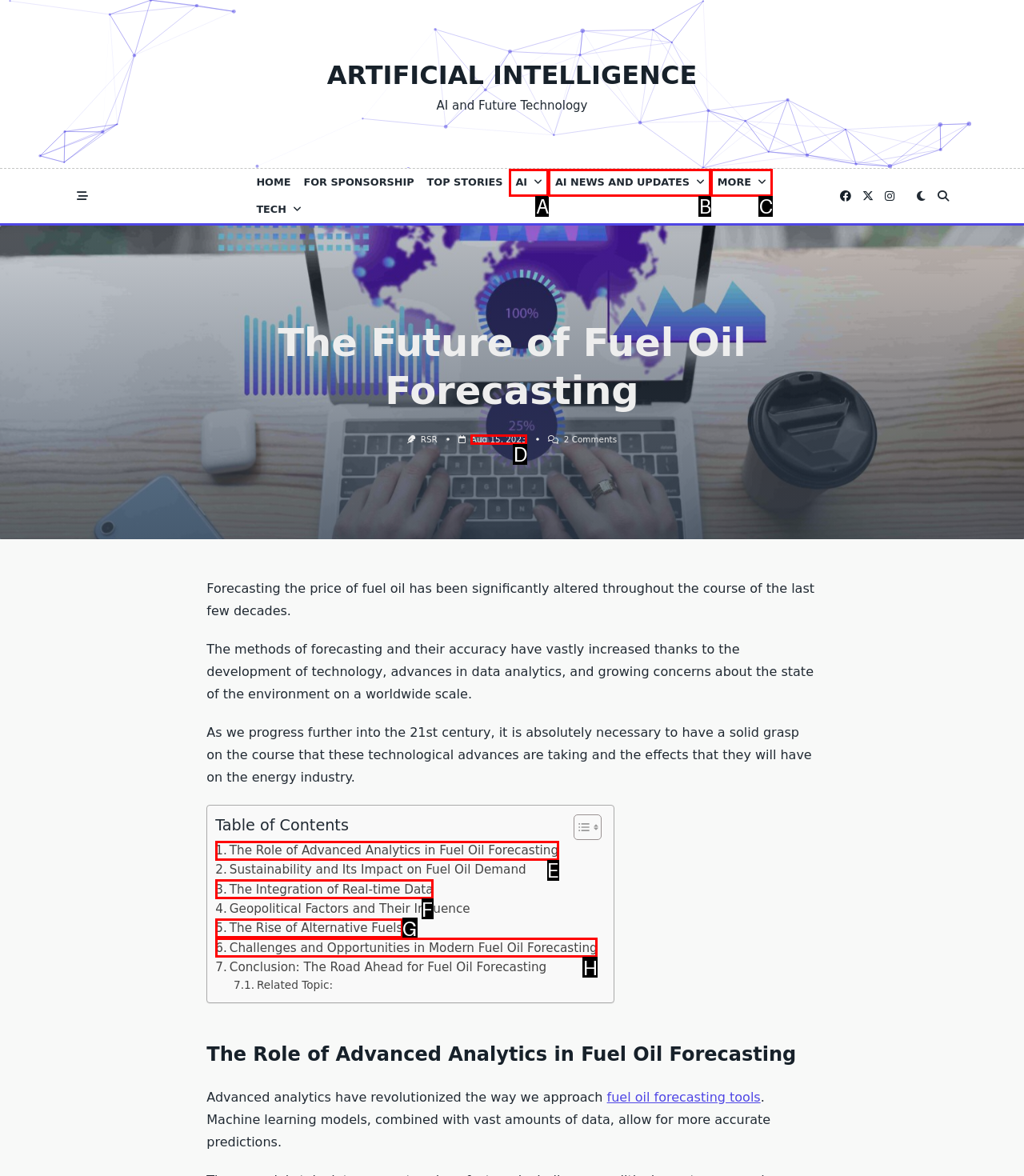Point out the option that best suits the description: The Rise of Alternative Fuels
Indicate your answer with the letter of the selected choice.

G